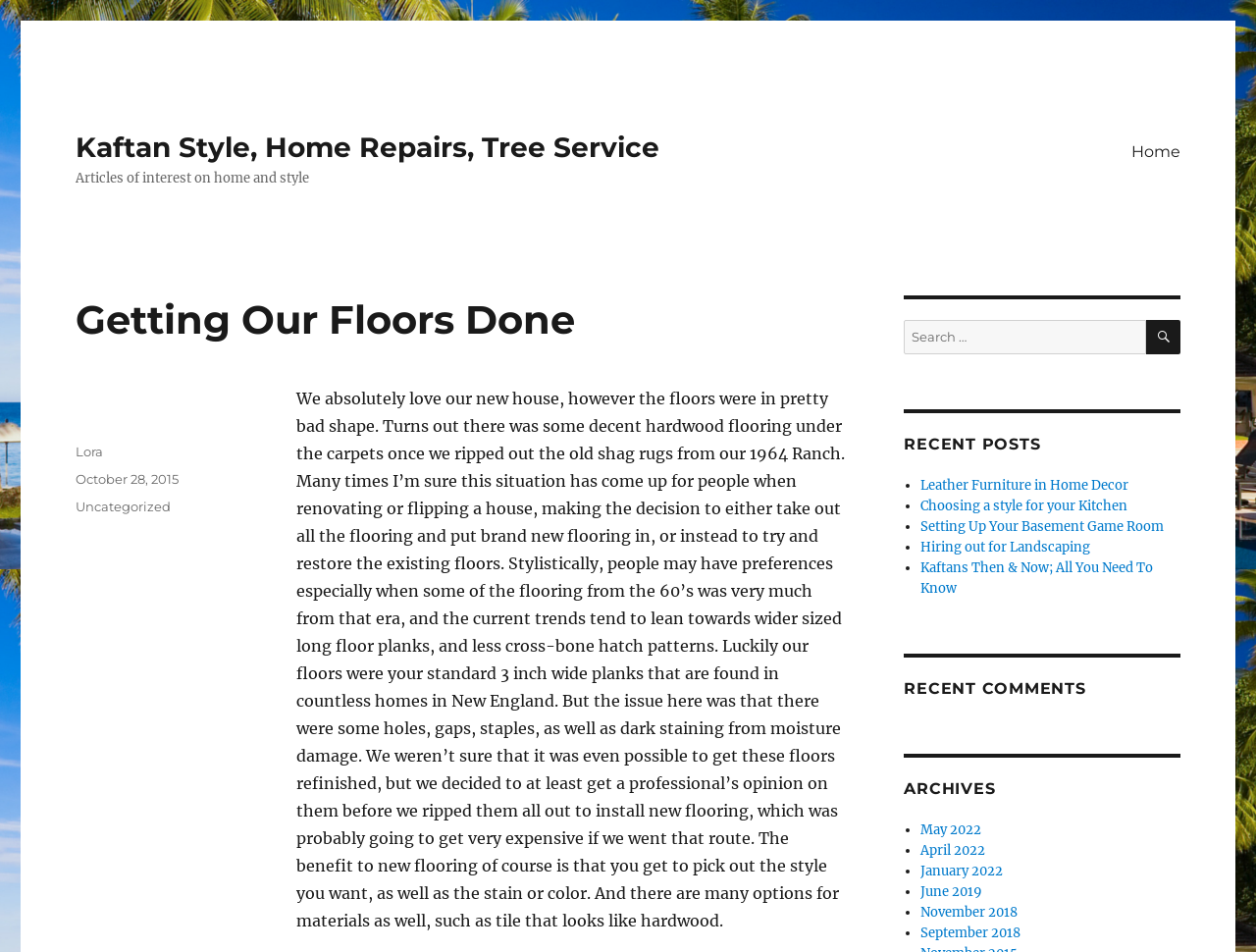What is the category of the article? Using the information from the screenshot, answer with a single word or phrase.

Uncategorized